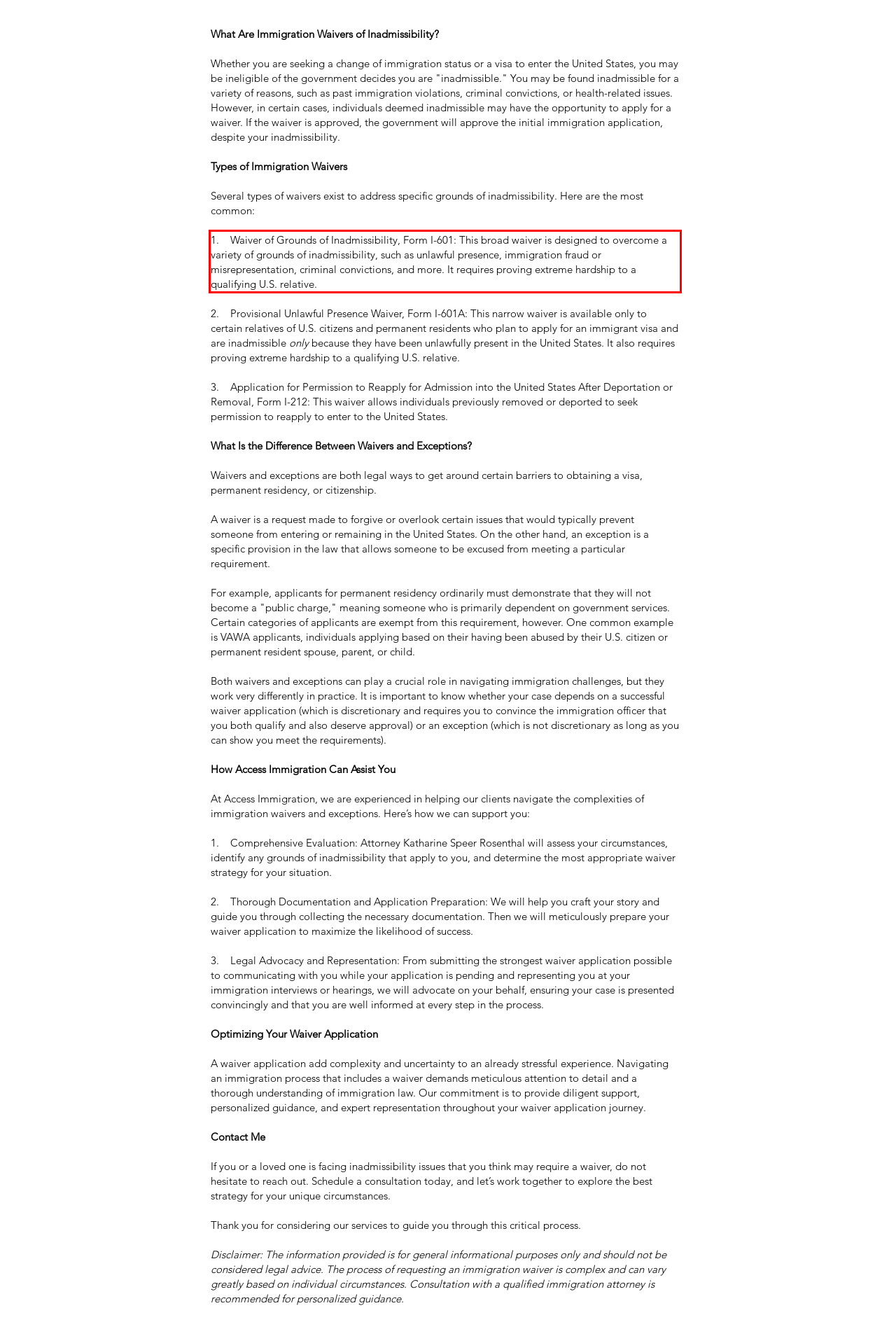Review the webpage screenshot provided, and perform OCR to extract the text from the red bounding box.

1. Waiver of Grounds of Inadmissibility, Form I-601: This broad waiver is designed to overcome a variety of grounds of inadmissibility, such as unlawful presence, immigration fraud or misrepresentation, criminal convictions, and more. It requires proving extreme hardship to a qualifying U.S. relative.